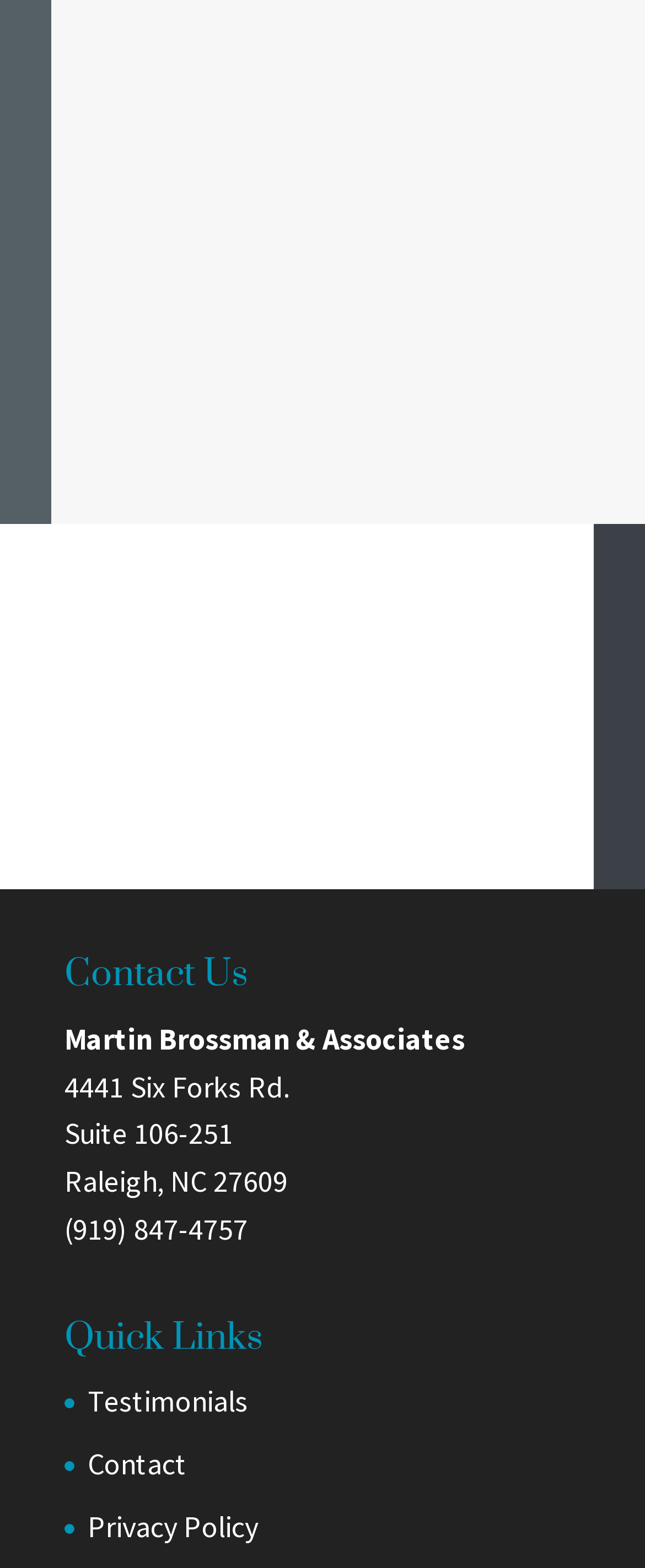What is the phone number?
Using the visual information, respond with a single word or phrase.

(919) 847-4757